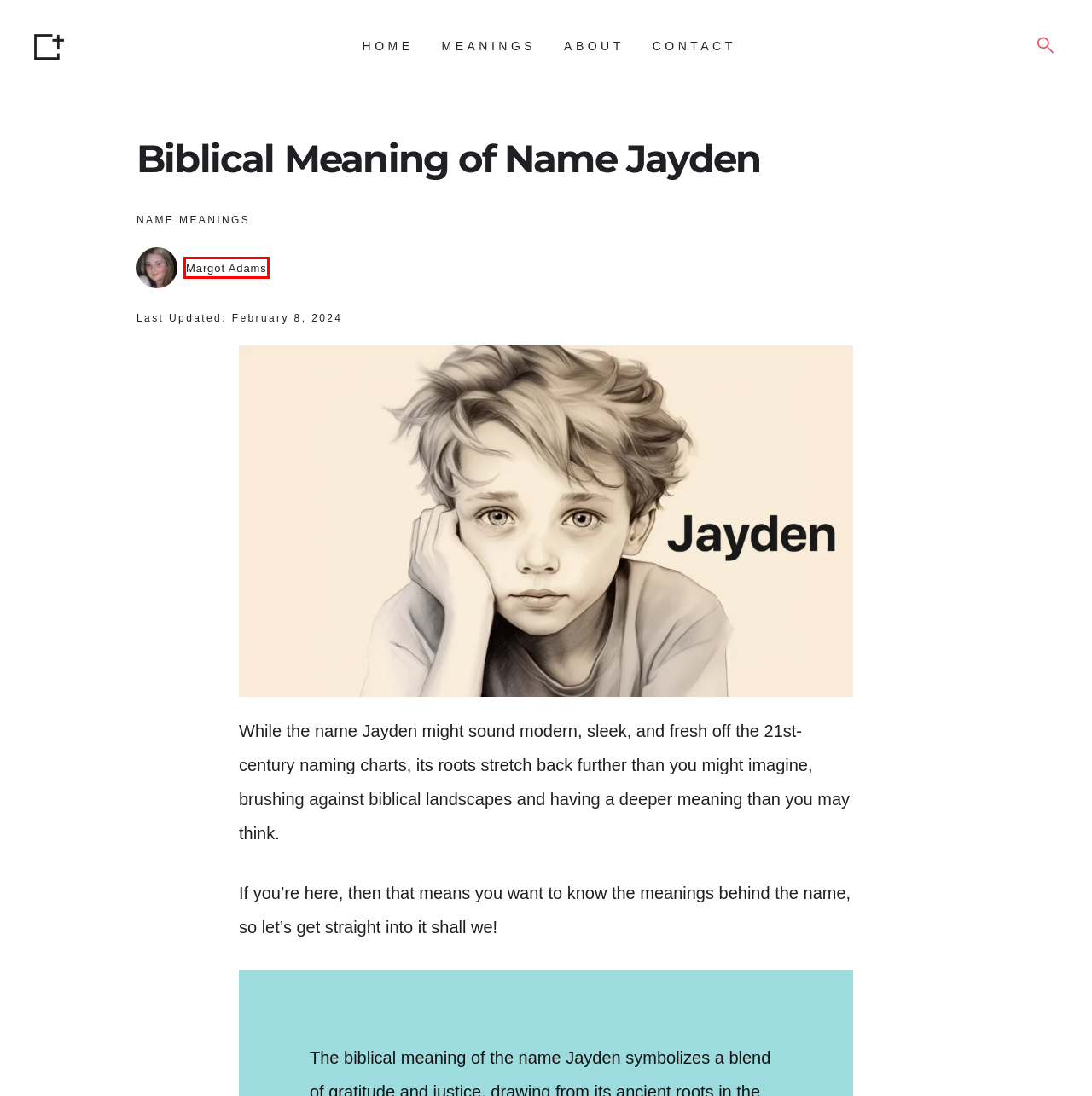You have a screenshot of a webpage with a red bounding box around a UI element. Determine which webpage description best matches the new webpage that results from clicking the element in the bounding box. Here are the candidates:
A. Margot Adams, Author at Forever Meaning
B. Contact Forever Meaning: Ask Me Anything
C. Biblical Meaning of The Name Ariel: Divine Strength & Sanctity
D. Name Meanings Archives - Forever Meaning
E. Margot Adams: Freelance Writer & Content Creator
F. About Forever Meaning: Learn more About Us
G. Forever Meaning: The Ultimate Biblical Meaning Destination.
H. Terms and Conditions - Forever Meaning

A